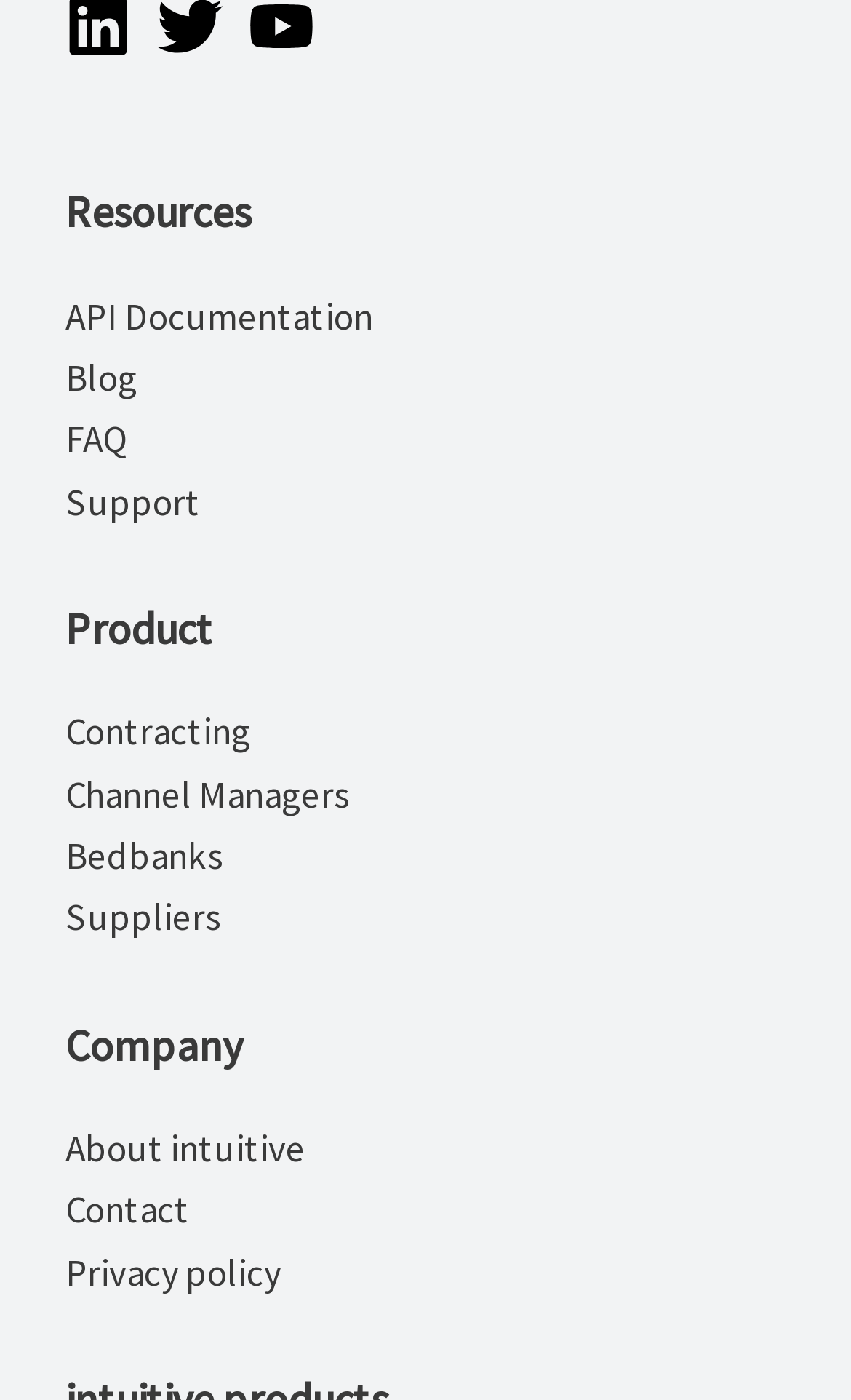Please identify the bounding box coordinates of the element on the webpage that should be clicked to follow this instruction: "Click the button". The bounding box coordinates should be given as four float numbers between 0 and 1, formatted as [left, top, right, bottom].

[0.355, 0.025, 0.606, 0.1]